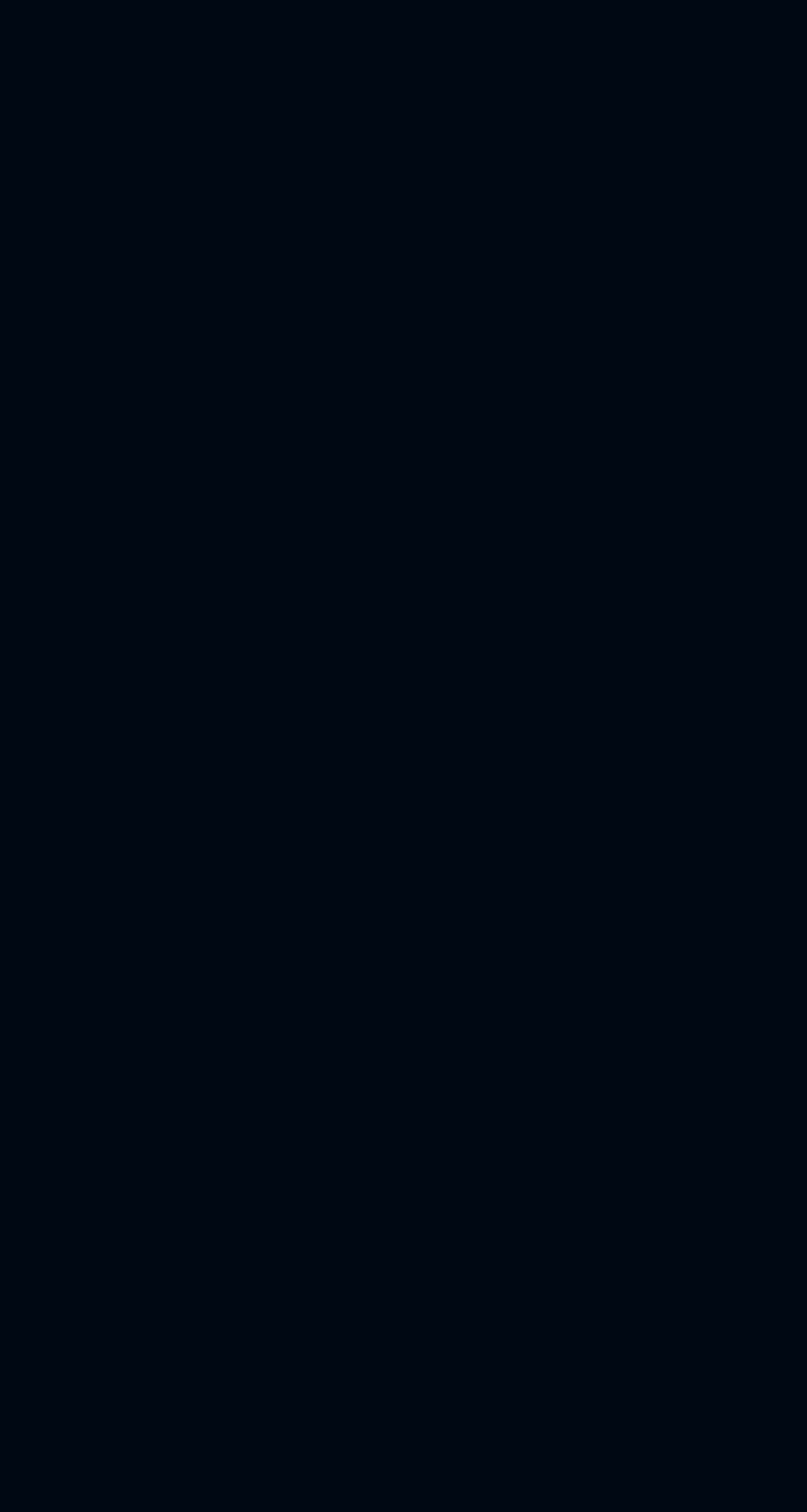Is there a category for 'Real Estate'?
Carefully analyze the image and provide a thorough answer to the question.

I searched through the list of category links and did not find one with the text 'Real Estate'.